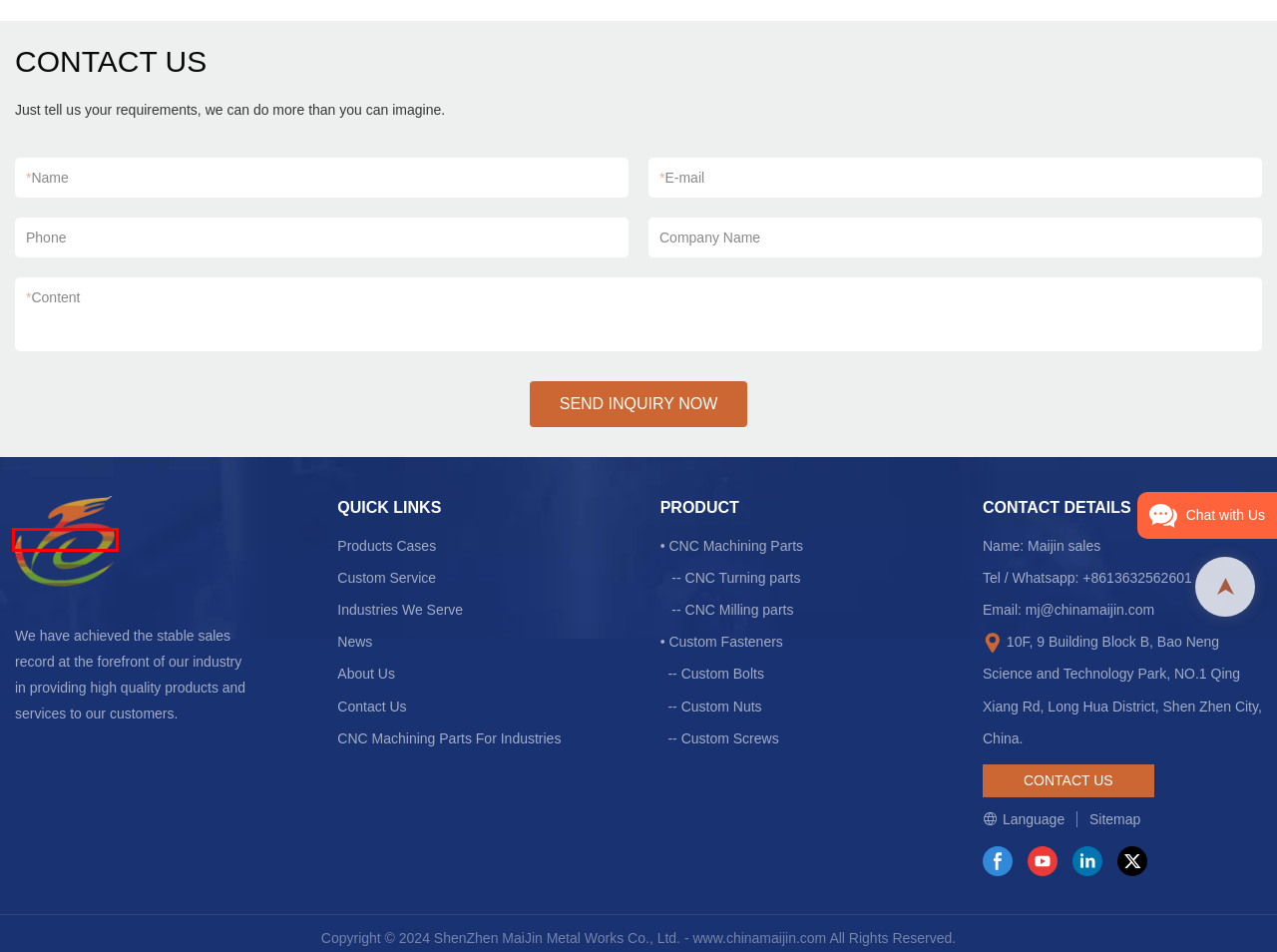You are provided with a screenshot of a webpage that has a red bounding box highlighting a UI element. Choose the most accurate webpage description that matches the new webpage after clicking the highlighted element. Here are your choices:
A. Precision Turned Parts | CNC Machining Parts Manufacturer | Supplier In China | MaiJin
B. Custom Nut Manufacturer | Maijin Metal
C. Custom Fasteners | screw manufacturers & Suppliers | MaiJin Metal
D. CNC Machining Parts Supplier & Manufacturer in China |  MaiJin
E. CNC machining parts for industries
F. Cnc Milling Machine Parts Suppliers & Manufacturer | Maijin Metal
G. Custom Bolts Manufacturers | Maijin Metal
H. Custom Screw Manufacturer | Maijin Metal

A